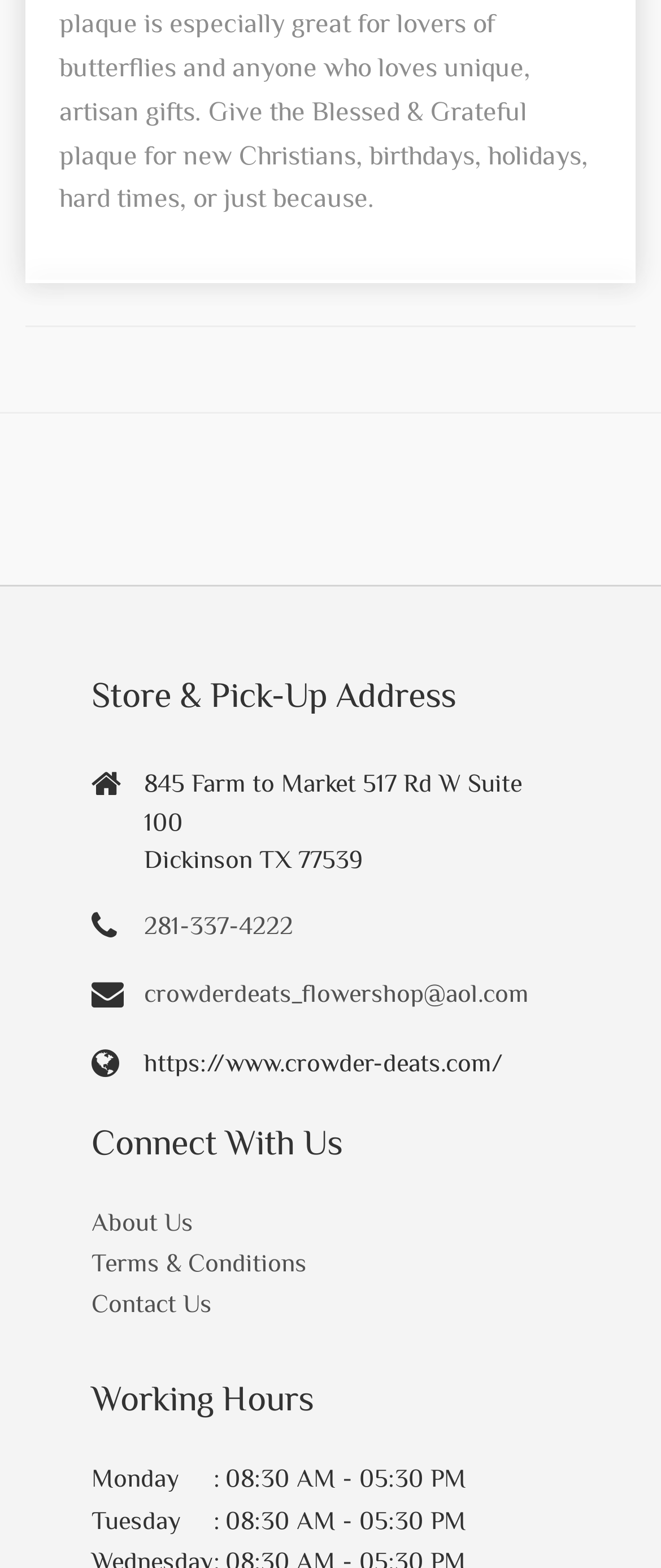What is the store's address?
Please give a detailed and thorough answer to the question, covering all relevant points.

The store's address can be found in the 'Store & Pick-Up Address' section, which is a heading on the webpage. Under this heading, there is a table with two columns. The first column contains icons, and the second column contains the address information. The address is '845 Farm to Market 517 Rd W Suite 100 Dickinson TX 77539'.